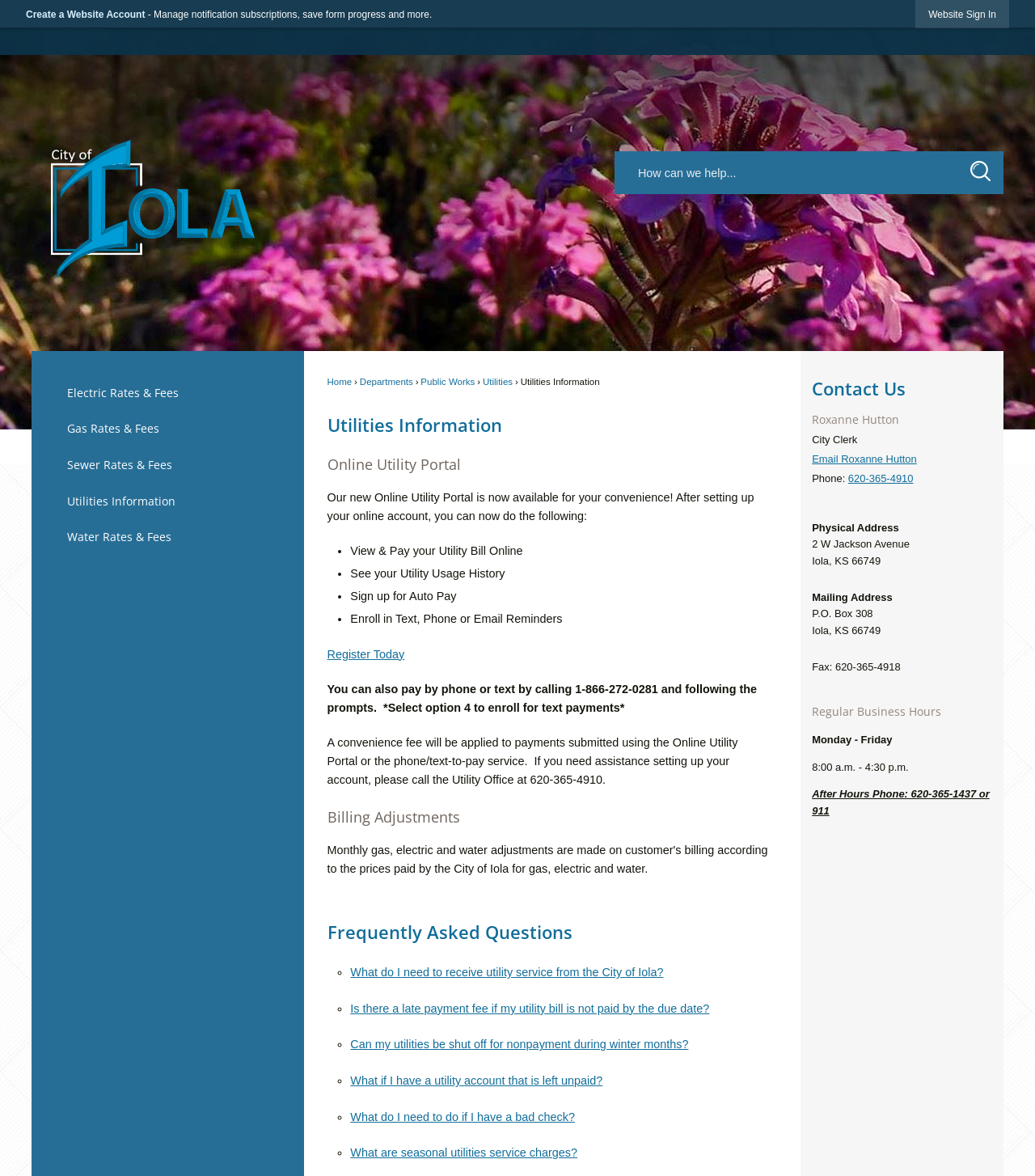Explain the contents of the webpage comprehensively.

The webpage is about utilities information in Iola, Kansas. At the top, there is a navigation menu with options like "ABOUT", "COMMUNITY", "GOVERNMENT", and more. Below the menu, there is a search bar with a "Search" button. 

On the left side, there are links to "Home", "Departments", "Public Works", and "Utilities". The main content is divided into three sections: "Utilities Information", "Online Utility Portal", and "Billing Adjustments". 

In the "Utilities Information" section, there is a heading "Utilities Information" followed by a paragraph of text. Below that, there are links to "Register Today" and a section with frequently asked questions about utilities, including questions about receiving utility service, late payment fees, and utility shut-offs.

In the "Online Utility Portal" section, there is a heading "Online Utility Portal" followed by a paragraph of text. Below that, there is a list of features that can be accessed through the portal, including viewing and paying utility bills online, seeing utility usage history, and enrolling in auto pay.

In the "Billing Adjustments" section, there is a heading "Billing Adjustments" followed by a section with frequently asked questions about billing adjustments.

On the right side, there is a contact information section with details about Roxanne Hutton, the City Clerk, including her email address, phone number, and physical and mailing addresses. There is also information about regular business hours and an after-hours phone number.